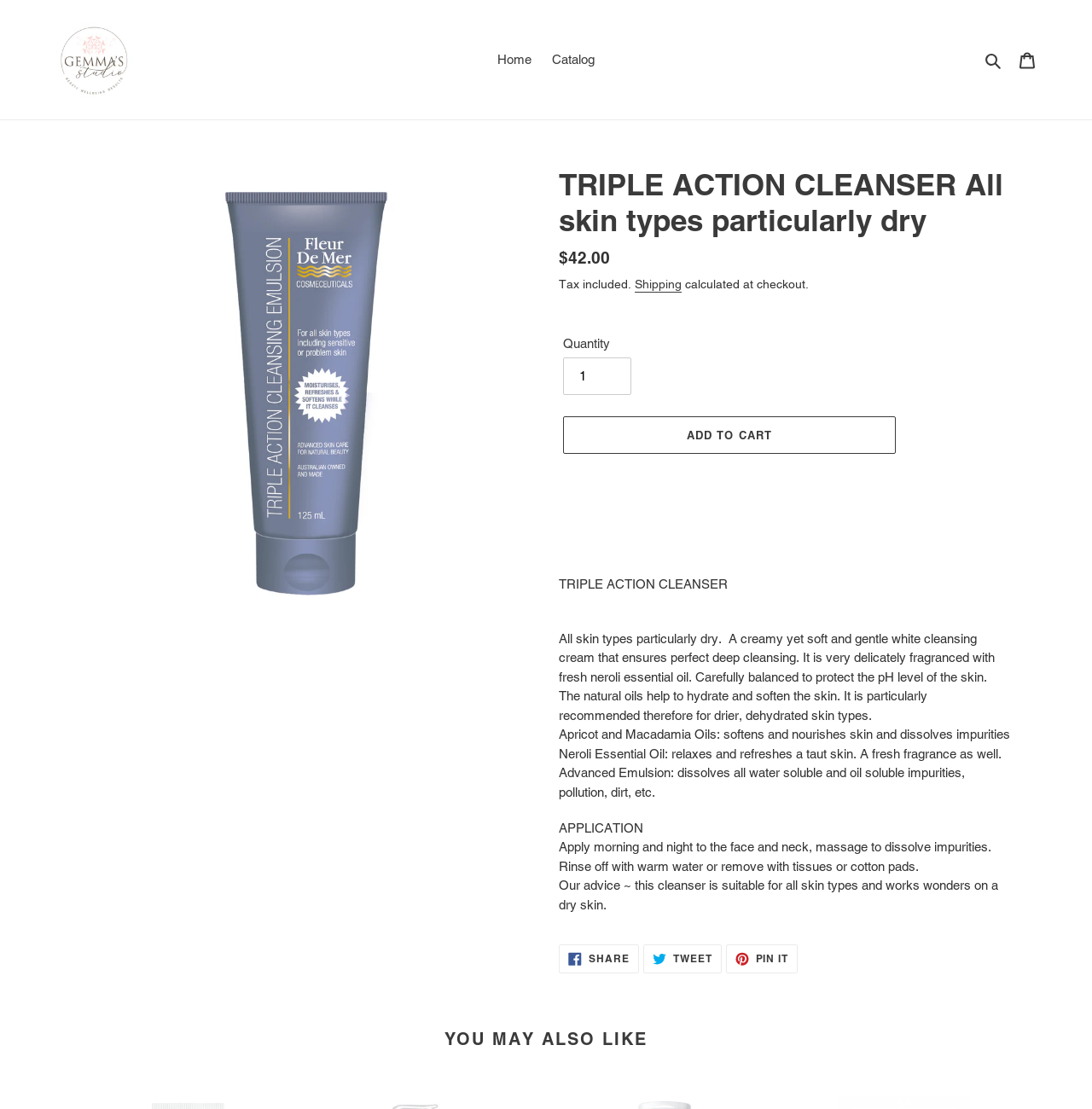For the following element description, predict the bounding box coordinates in the format (top-left x, top-left y, bottom-right x, bottom-right y). All values should be floating point numbers between 0 and 1. Description: Pin it Pin on Pinterest

[0.665, 0.852, 0.731, 0.878]